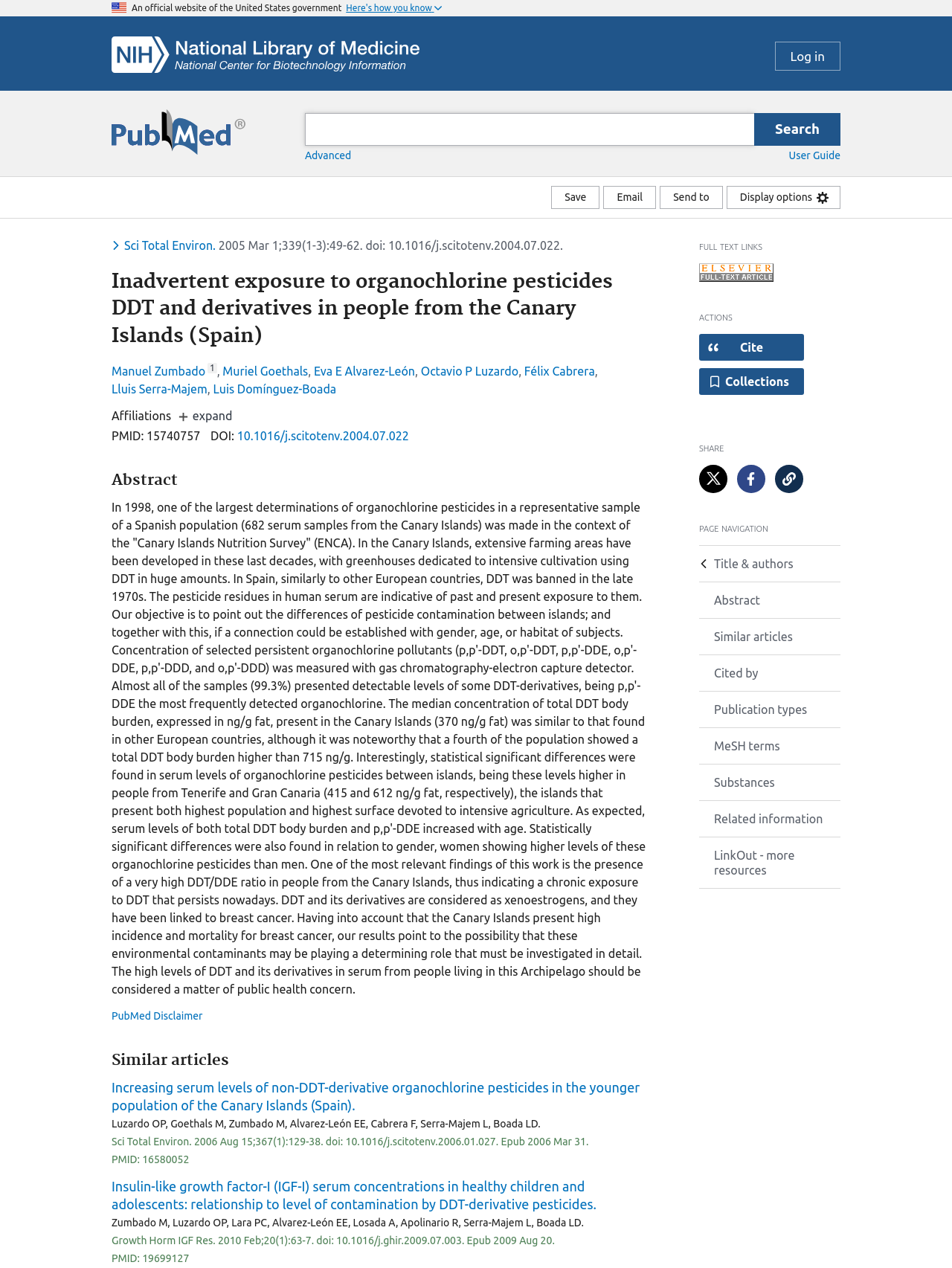Carefully examine the image and provide an in-depth answer to the question: What is the main topic of the article?

I found the answer by reading the abstract of the article, which discusses the determination of organochlorine pesticides in a representative sample of a Spanish population from the Canary Islands.